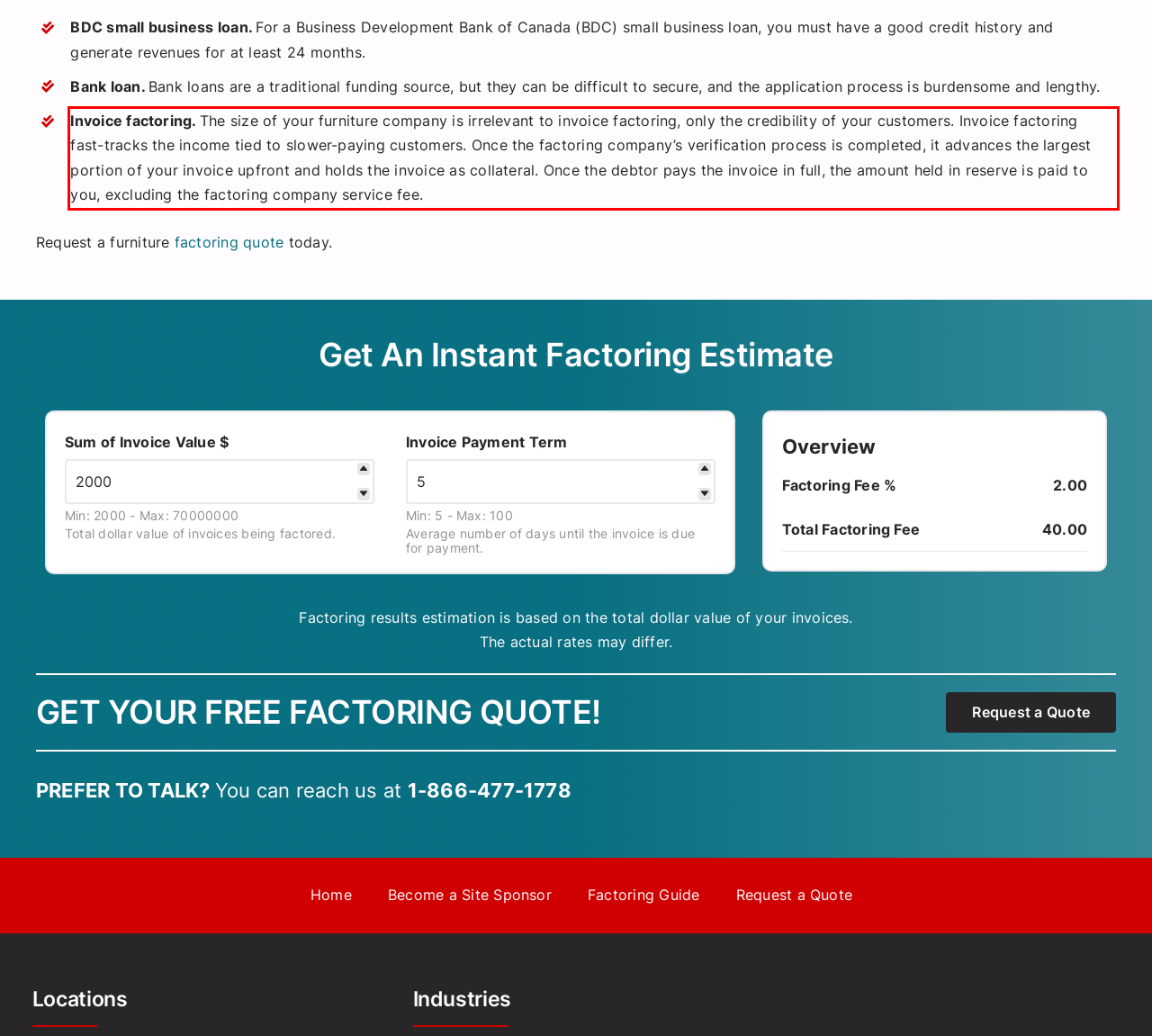Given a screenshot of a webpage, identify the red bounding box and perform OCR to recognize the text within that box.

Invoice factoring. The size of your furniture company is irrelevant to invoice factoring, only the credibility of your customers. Invoice factoring fast-tracks the income tied to slower-paying customers. Once the factoring company’s verification process is completed, it advances the largest portion of your invoice upfront and holds the invoice as collateral. Once the debtor pays the invoice in full, the amount held in reserve is paid to you, excluding the factoring company service fee.